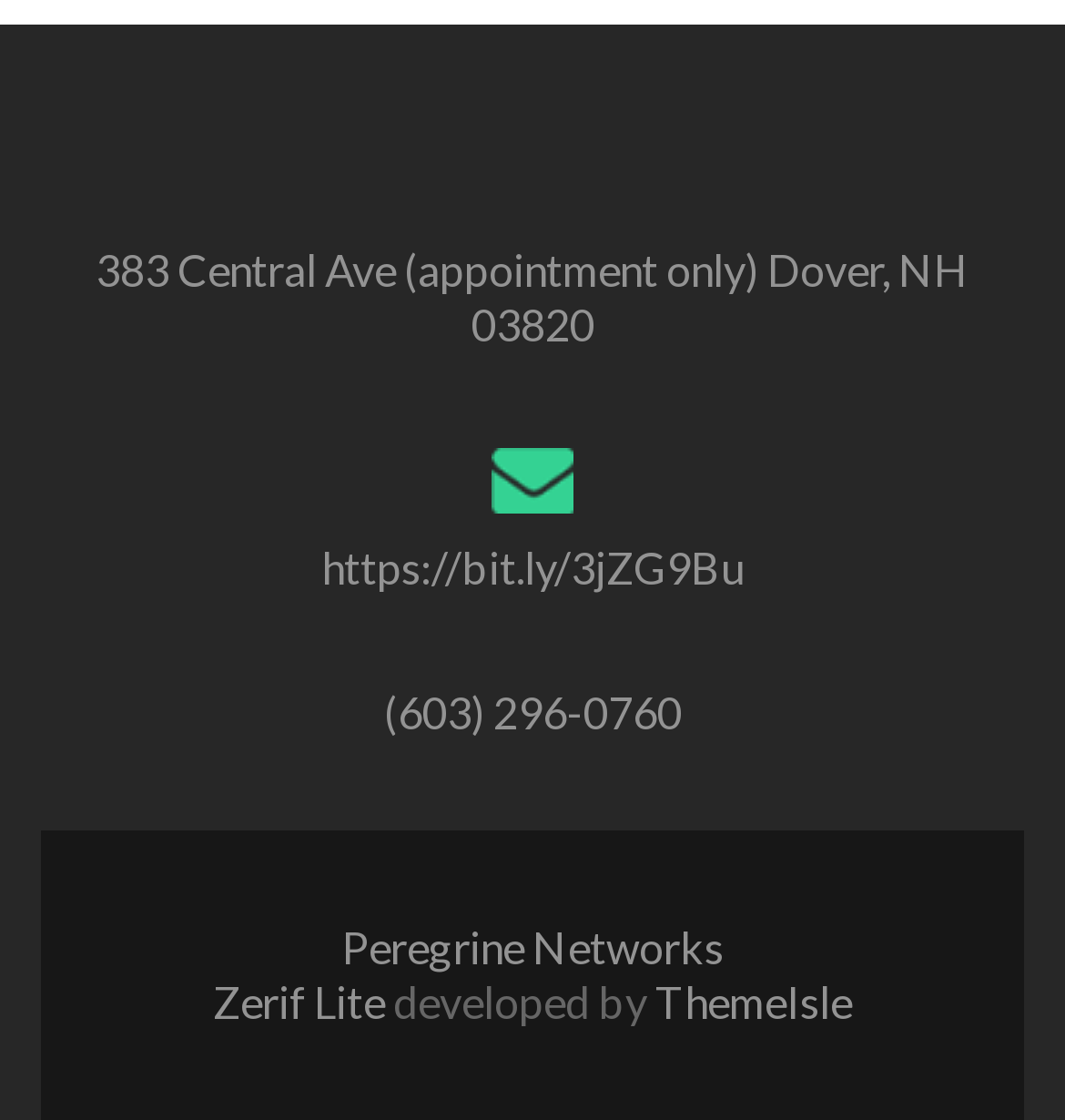Please answer the following question using a single word or phrase: 
What is the address of Peregrine Networks?

383 Central Ave, Dover, NH 03820